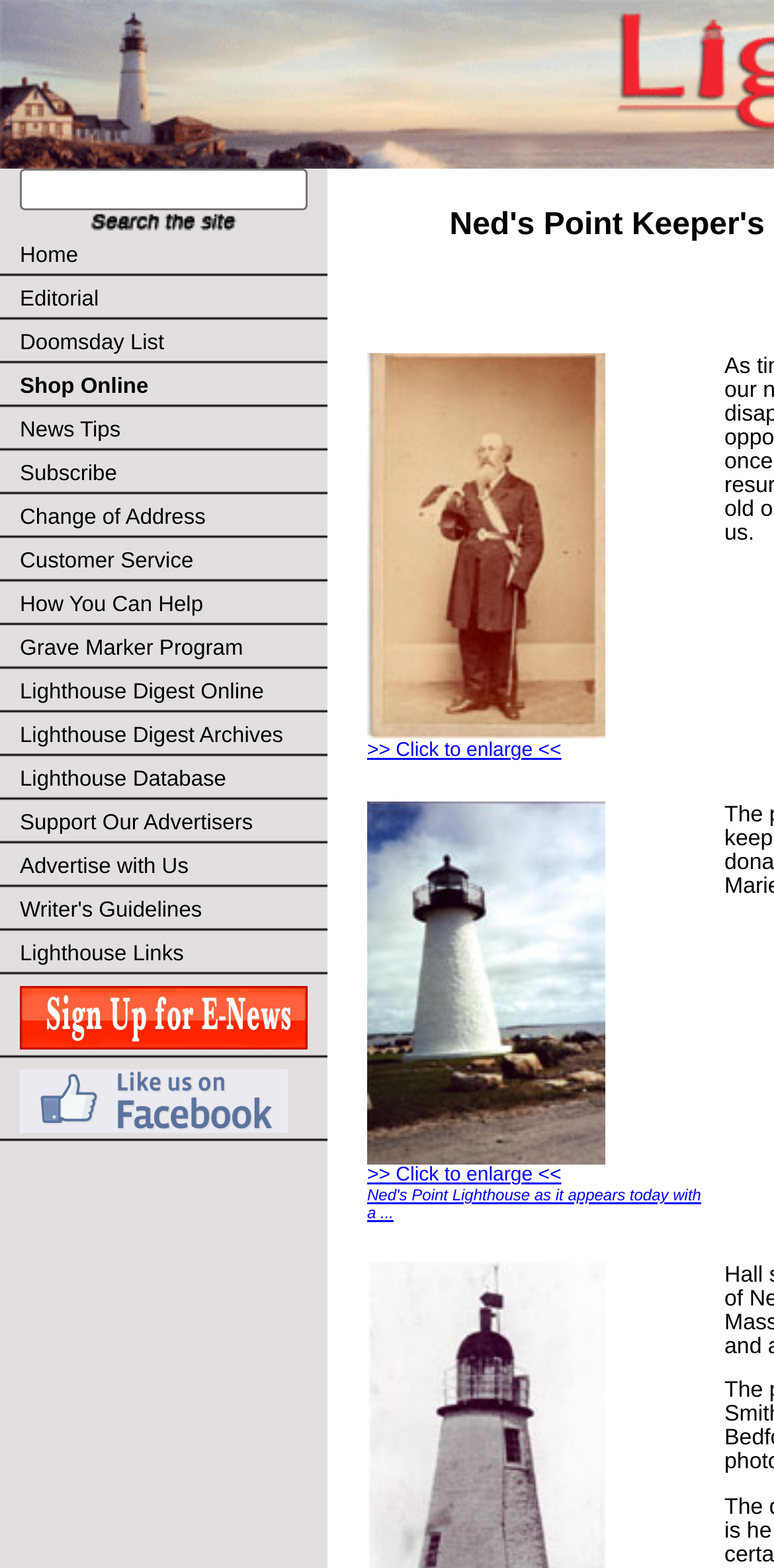Are there any images on the webpage?
Please provide a single word or phrase as the answer based on the screenshot.

Yes